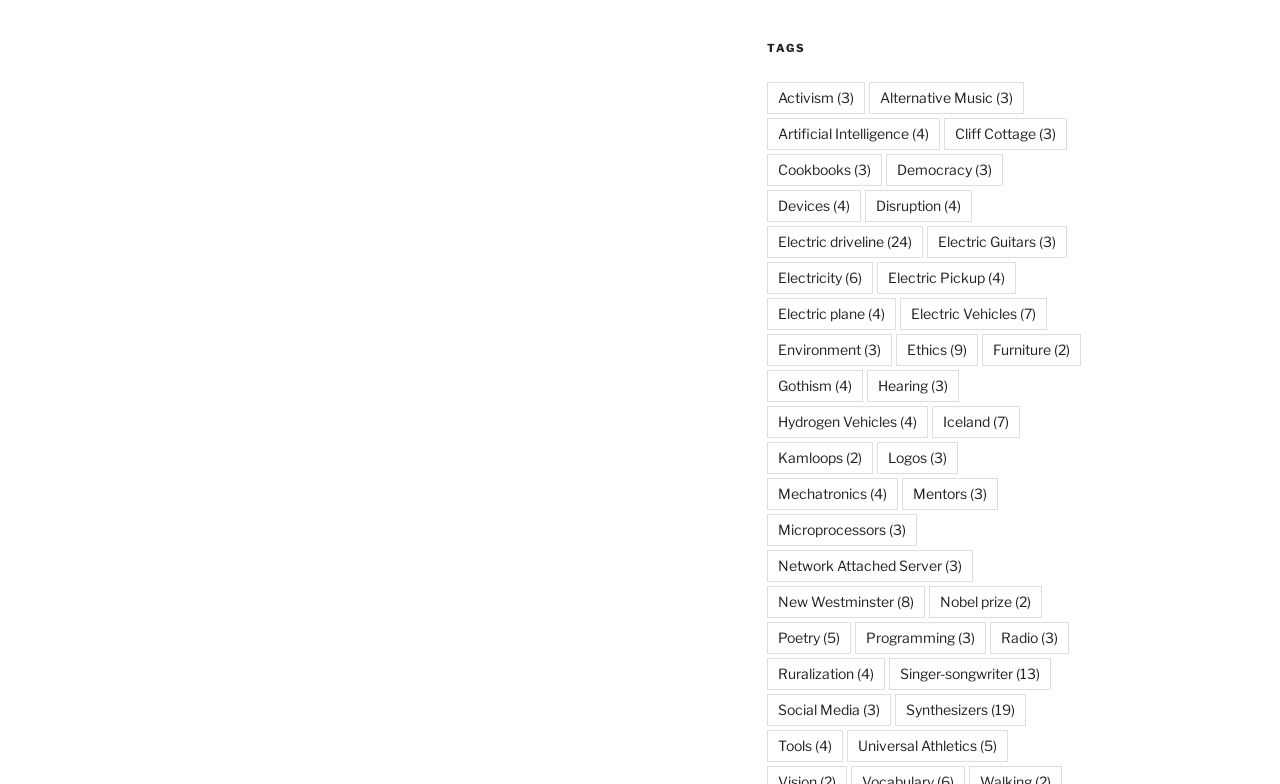Use a single word or phrase to respond to the question:
What is the category with the fewest items?

Furniture